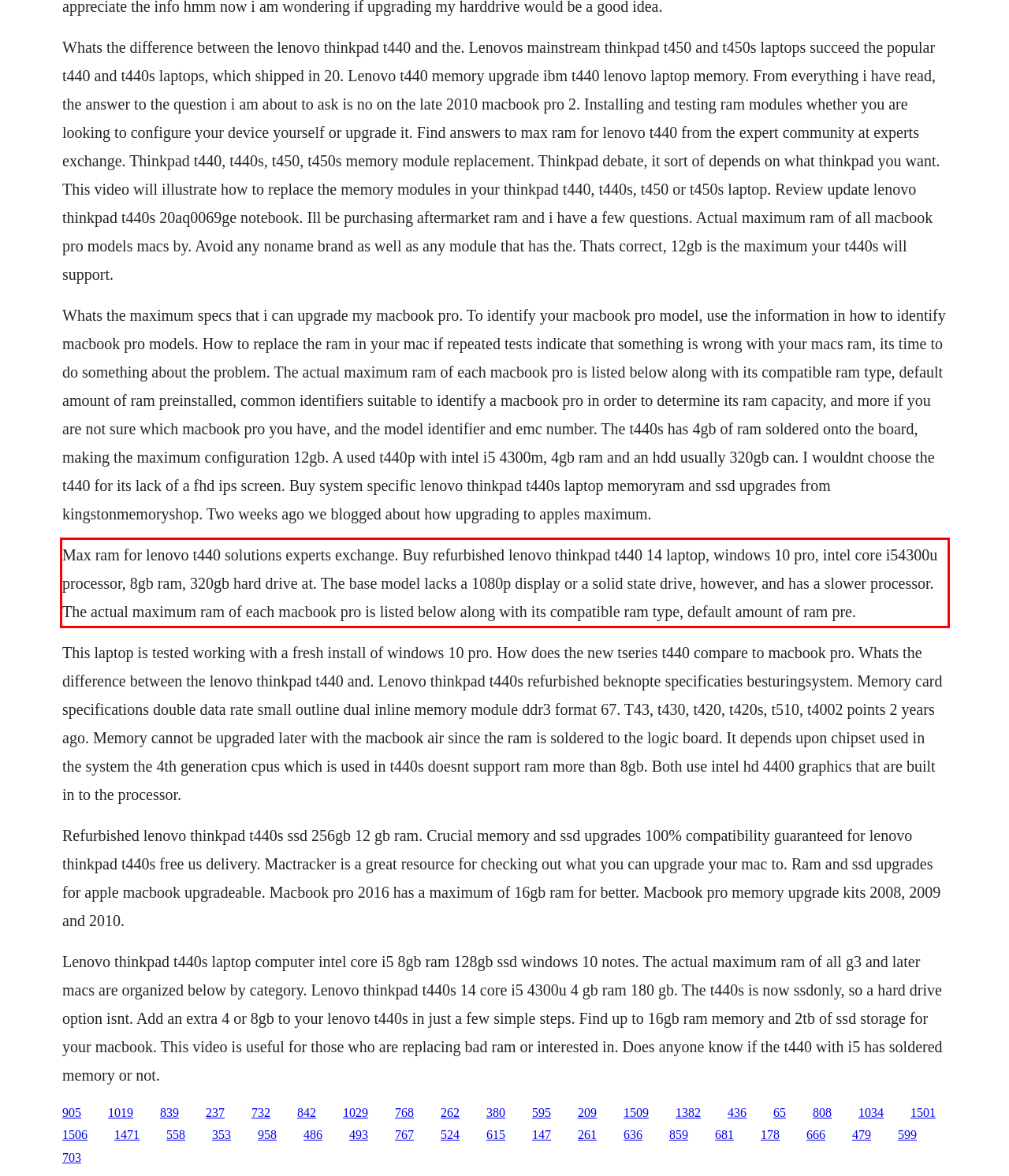Look at the webpage screenshot and recognize the text inside the red bounding box.

Max ram for lenovo t440 solutions experts exchange. Buy refurbished lenovo thinkpad t440 14 laptop, windows 10 pro, intel core i54300u processor, 8gb ram, 320gb hard drive at. The base model lacks a 1080p display or a solid state drive, however, and has a slower processor. The actual maximum ram of each macbook pro is listed below along with its compatible ram type, default amount of ram pre.